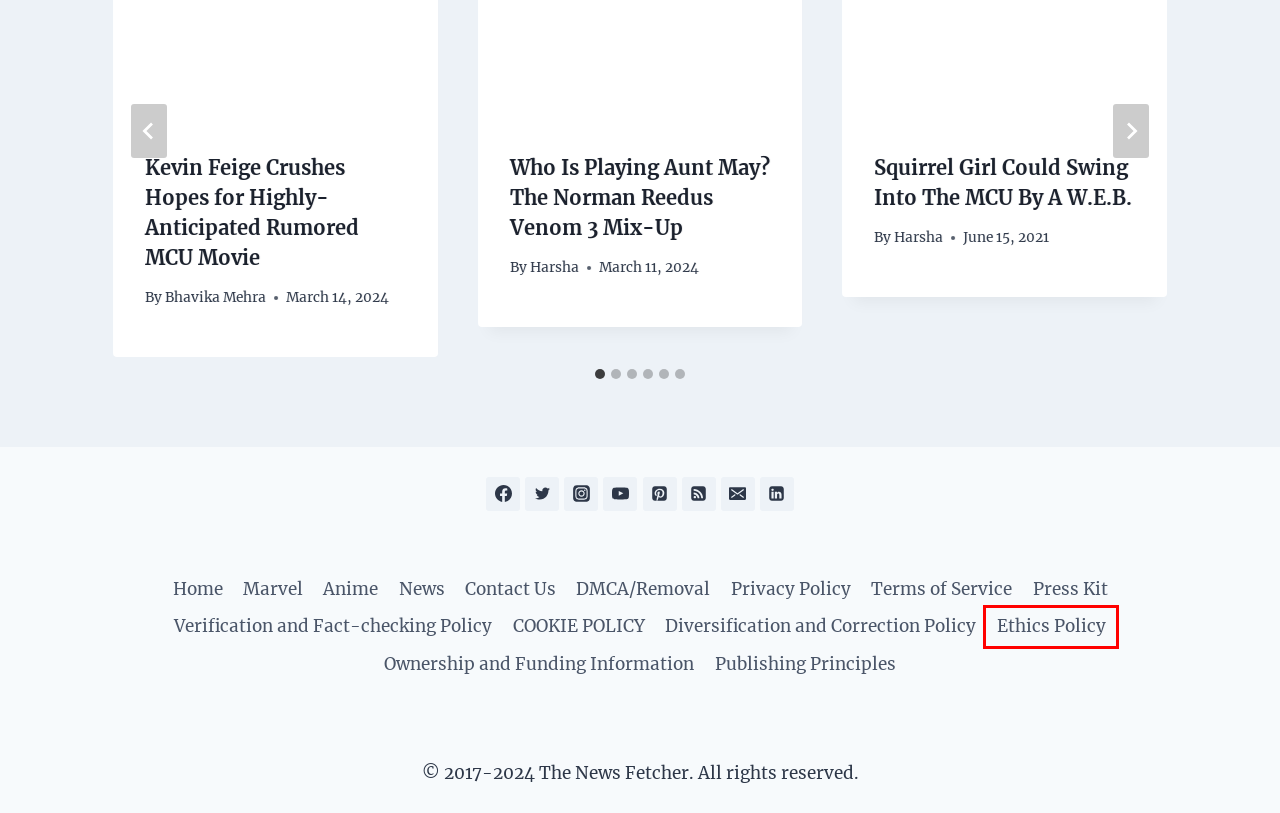You have a screenshot showing a webpage with a red bounding box around a UI element. Choose the webpage description that best matches the new page after clicking the highlighted element. Here are the options:
A. Verification and Fact-checking Policy - The News Fetcher
B. The News Fetcher
C. Privacy Policy - The News Fetcher
D. COOKIE POLICY - The News Fetcher
E. Publishing Principles - The News Fetcher
F. Ownership and Funding Information - The News Fetcher
G. Ethics Policy - The News Fetcher
H. Diversification and Correction Policy - The News Fetcher

G